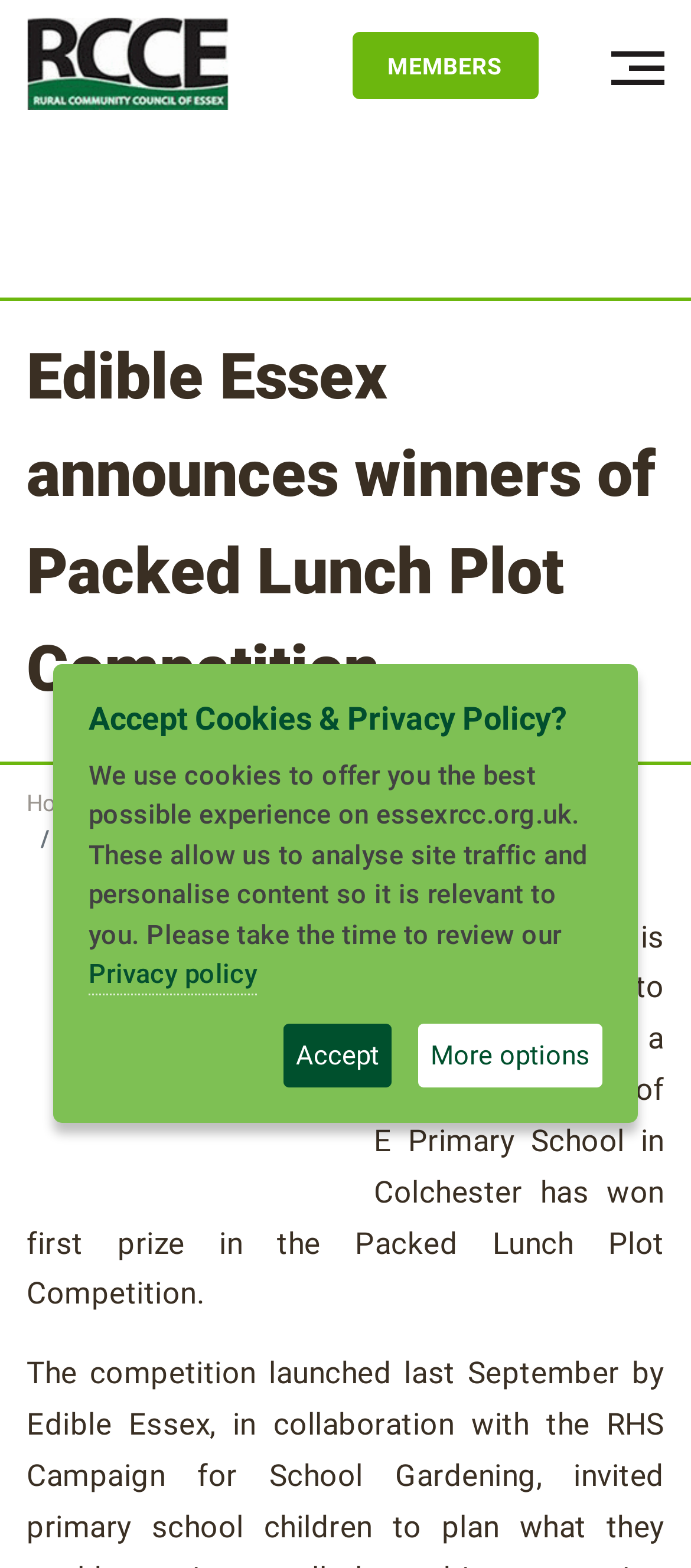Can you specify the bounding box coordinates of the area that needs to be clicked to fulfill the following instruction: "Click the RCCE link"?

[0.0, 0.0, 0.395, 0.081]